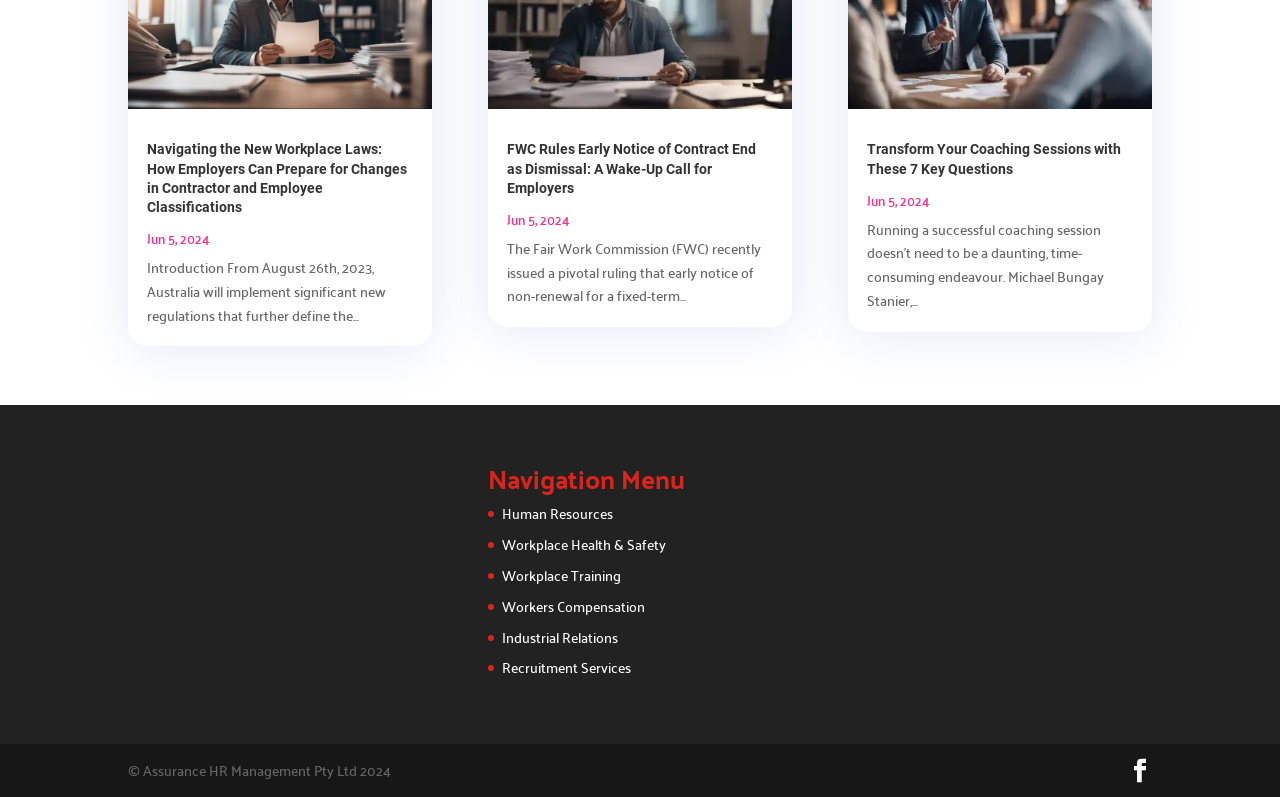Please provide the bounding box coordinates for the element that needs to be clicked to perform the instruction: "browse the human resources section". The coordinates must consist of four float numbers between 0 and 1, formatted as [left, top, right, bottom].

[0.392, 0.628, 0.479, 0.661]